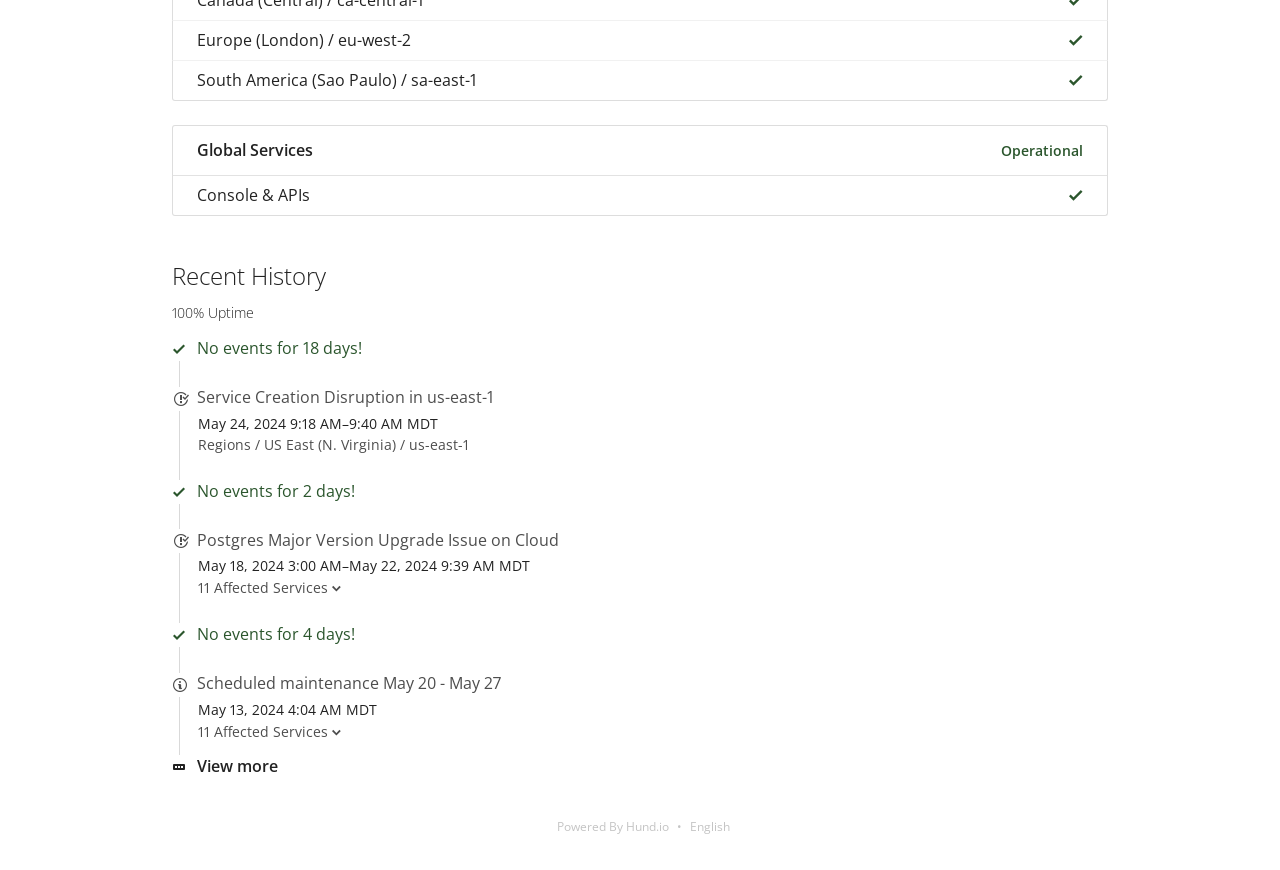For the element described, predict the bounding box coordinates as (top-left x, top-left y, bottom-right x, bottom-right y). All values should be between 0 and 1. Element description: Trending Stories

None